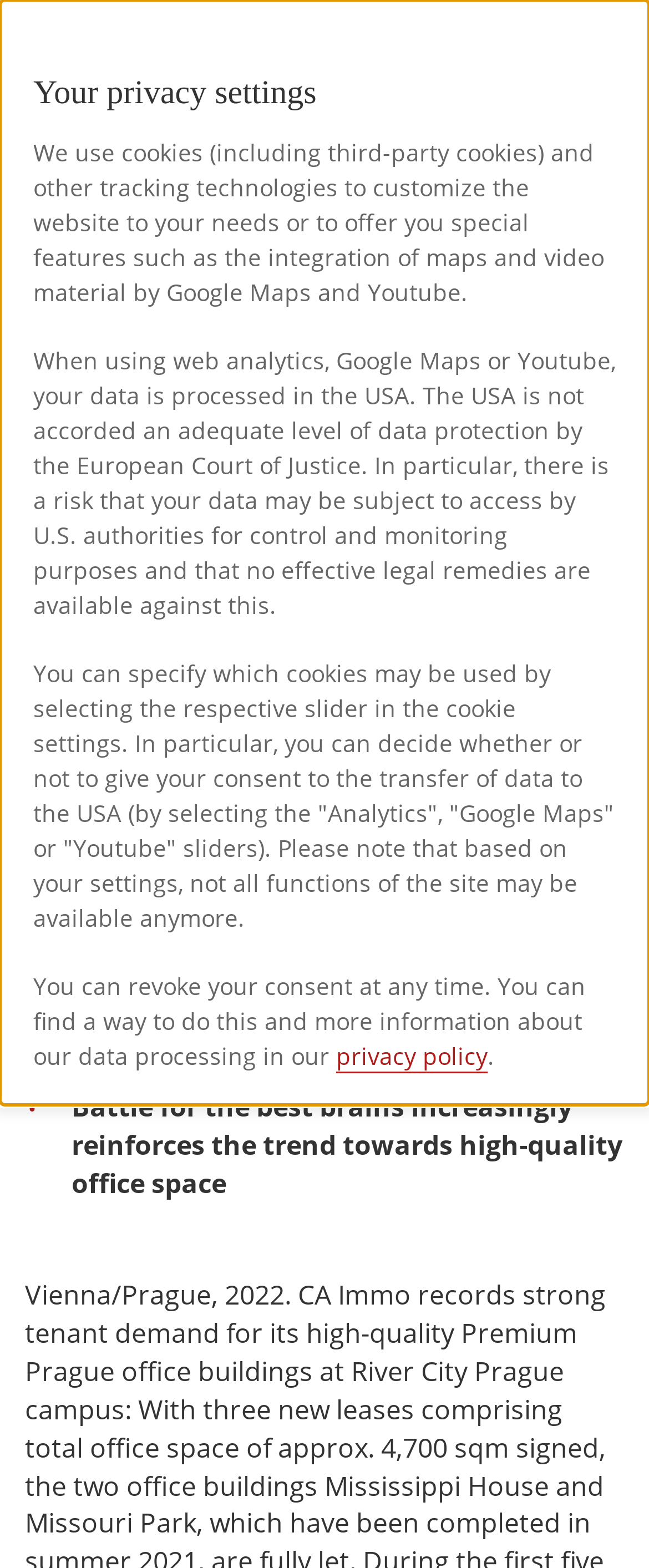Provide an in-depth caption for the webpage.

The webpage is about CA Immo, a company specializing in office properties in Central European capitals. At the top of the page, there is a dialog box titled "Your privacy settings" that takes up most of the screen. This dialog box contains a heading, three paragraphs of text, and three buttons. The text explains the company's use of cookies and tracking technologies, and the buttons allow users to customize their cookie settings.

Below the dialog box, there is a search bar with a search button and a magnifying glass icon. To the left of the search bar, there are three language options, including a link to switch to German ("DE"). 

On the top-right corner, there is a button with no text. Below it, there are four links: "CA Immo", "Press", "News", and "News Detail". 

The main content of the page is a news article with the title "CA Immo records good demand for premium office space in Prague - two project completions fully leased". The article is divided into four paragraphs, with the first paragraph describing the full occupation of two office buildings in Prague. The subsequent paragraphs provide more details about the lease transactions and the trend towards high-quality office space.